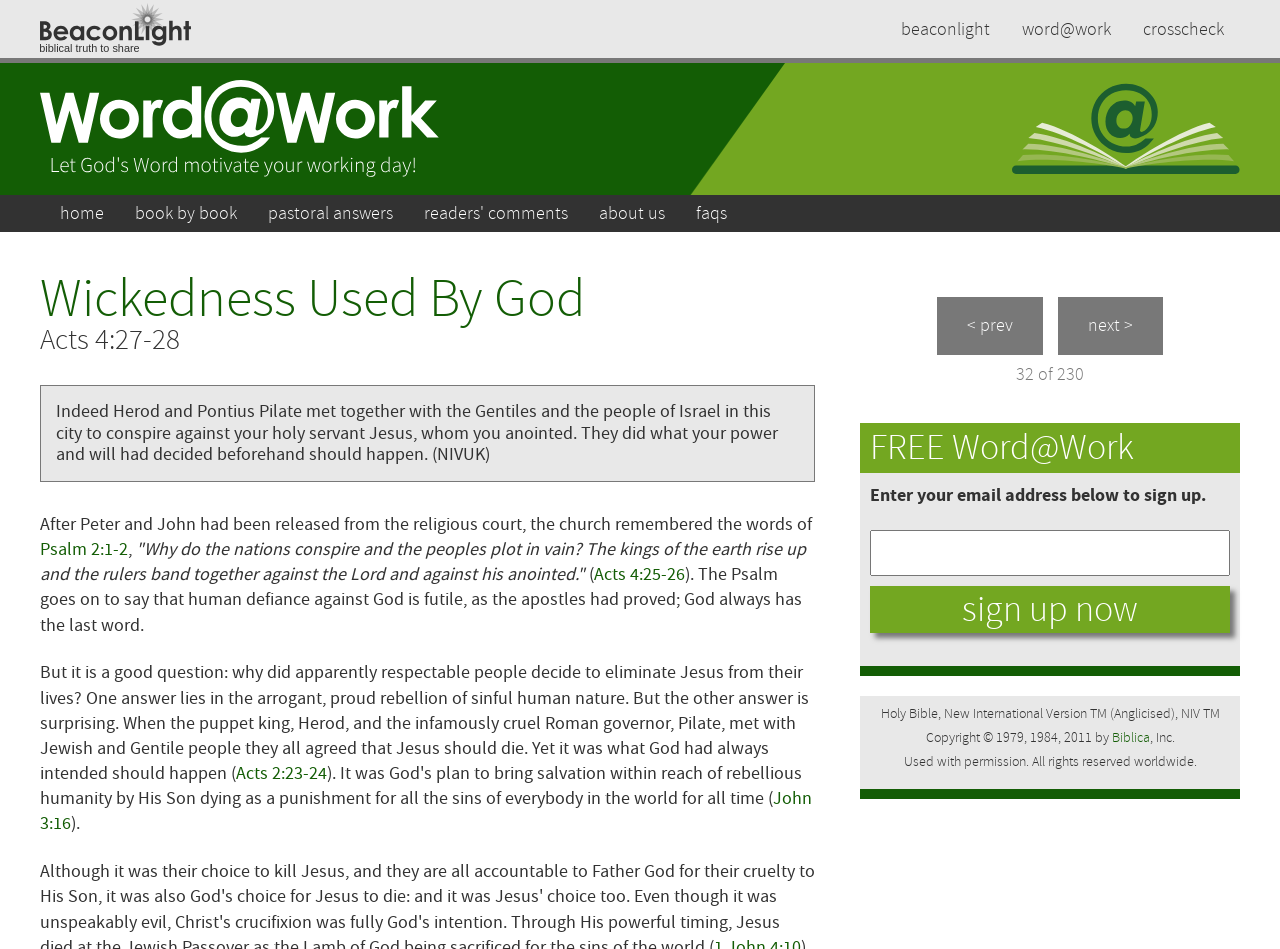What is the purpose of the textbox?
Use the image to answer the question with a single word or phrase.

Enter email address